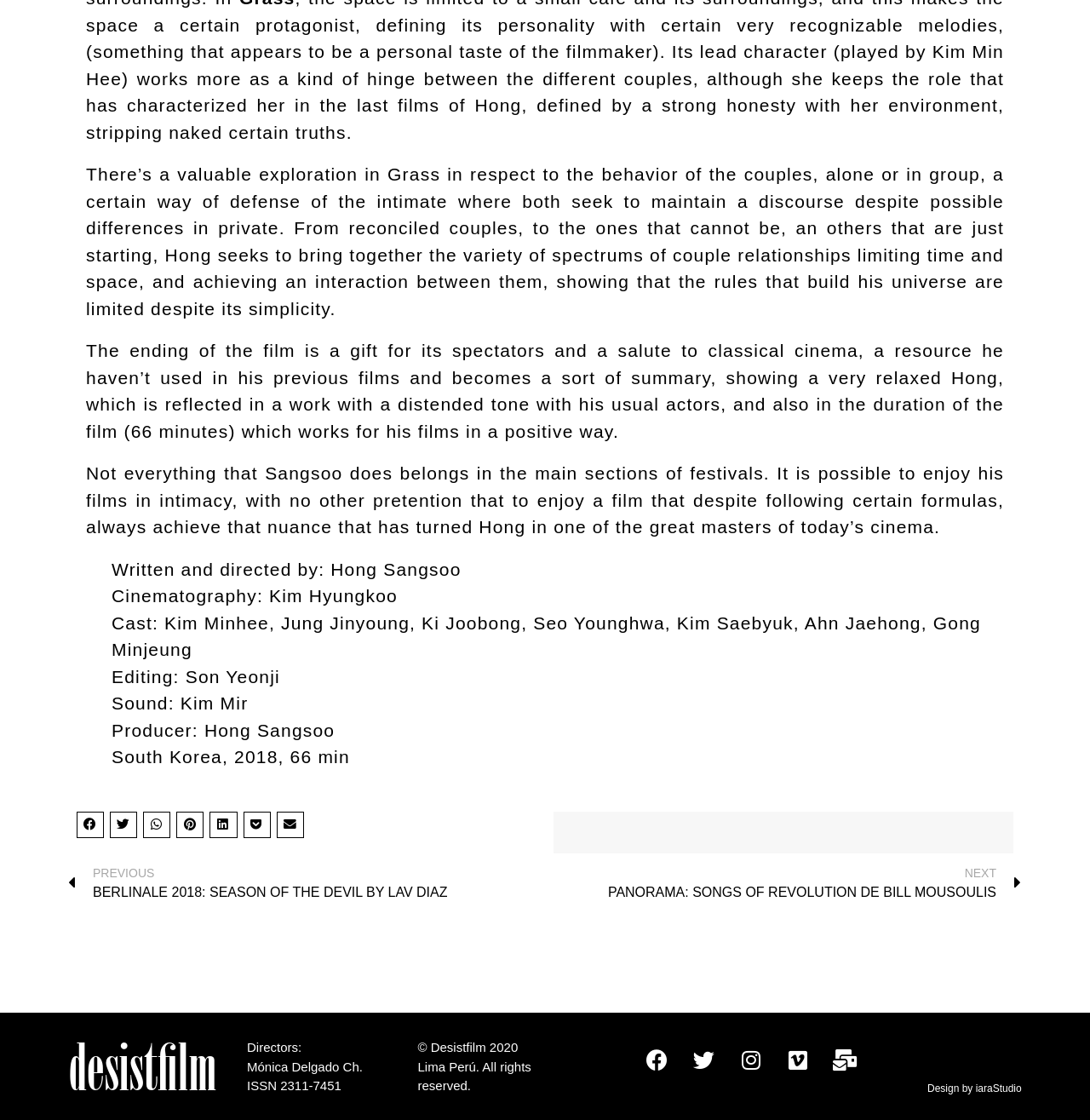Give a concise answer of one word or phrase to the question: 
How long is the film?

66 minutes